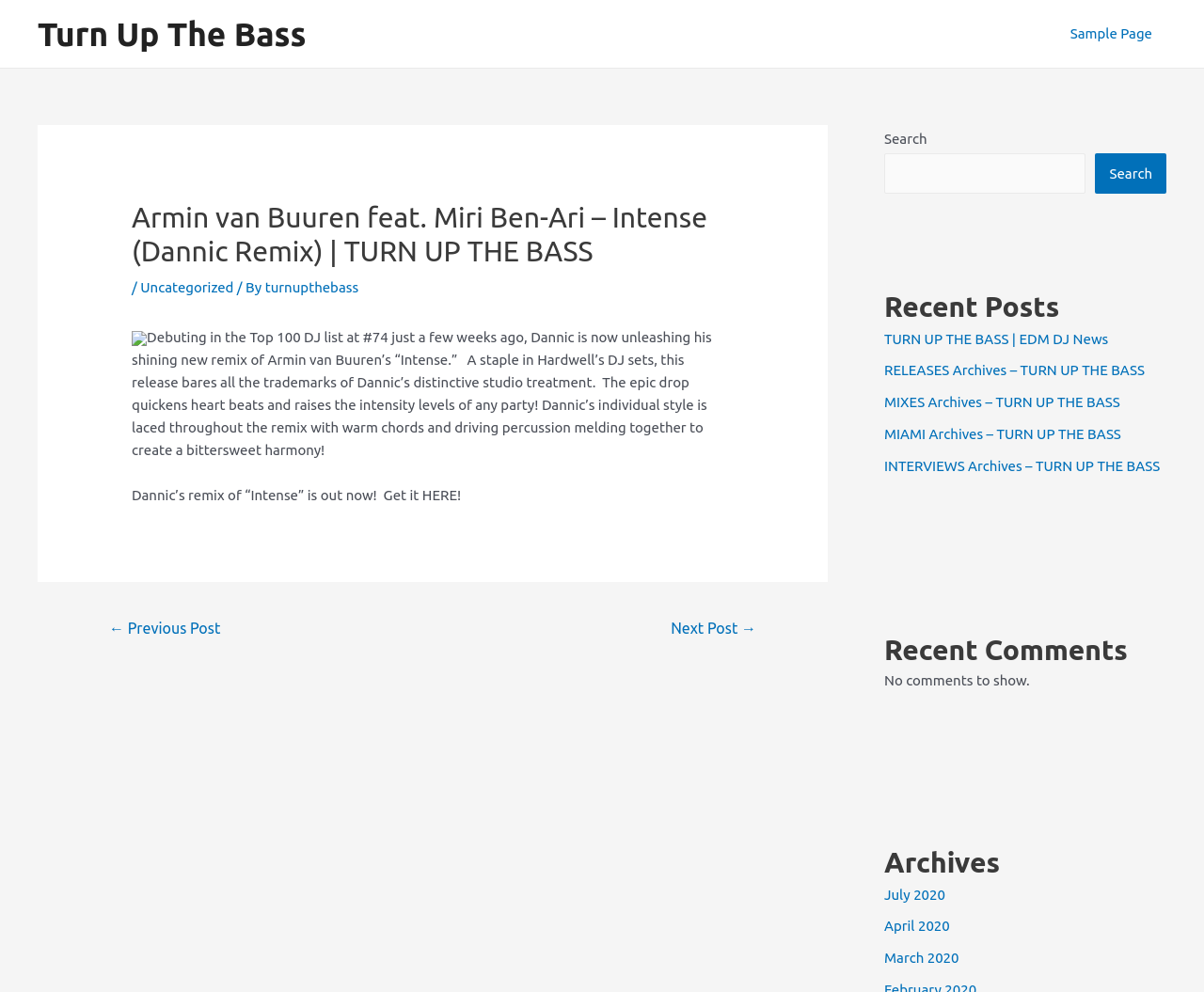Find the bounding box coordinates for the area you need to click to carry out the instruction: "Click on the 'Turn Up The Bass' link". The coordinates should be four float numbers between 0 and 1, indicated as [left, top, right, bottom].

[0.031, 0.015, 0.254, 0.053]